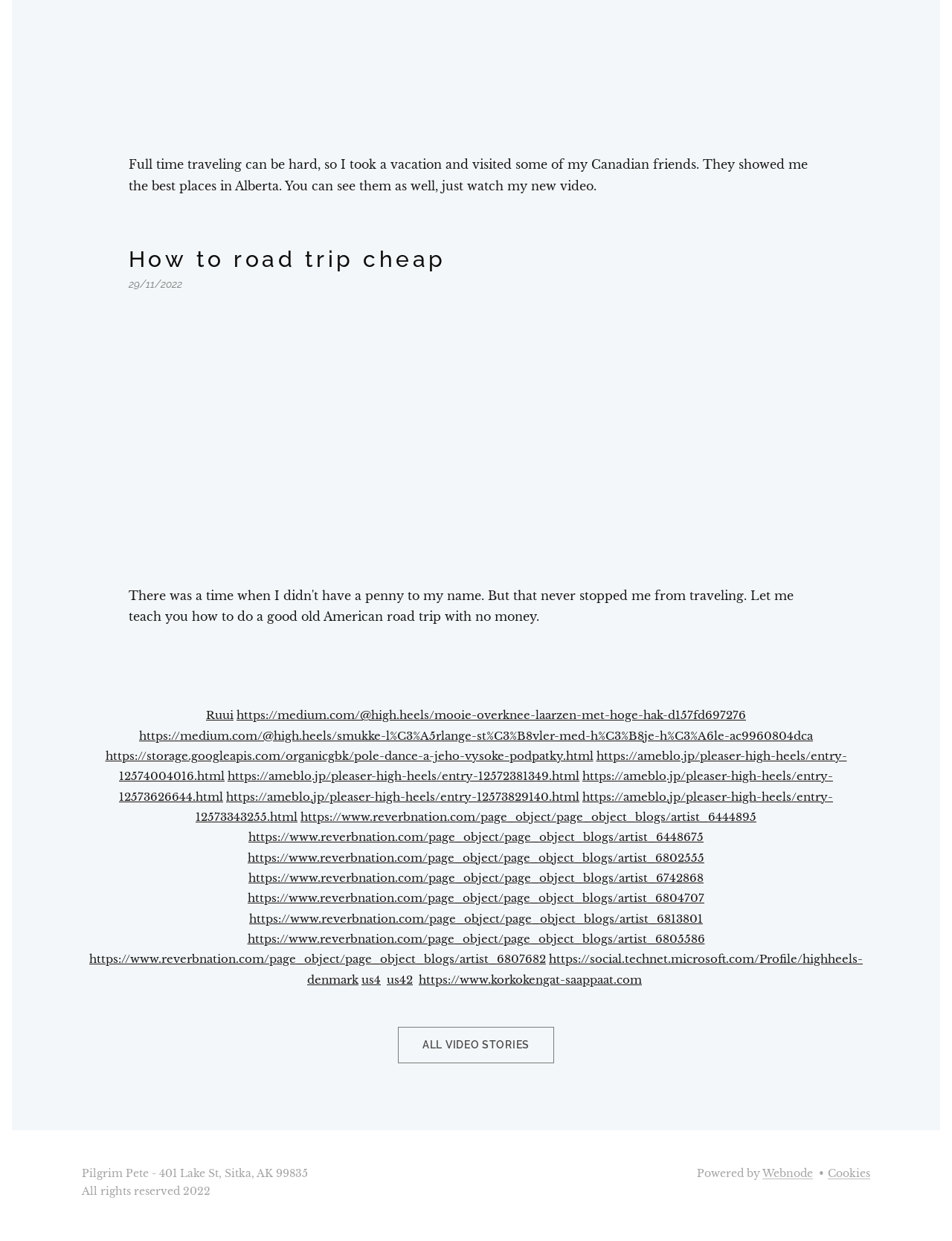Give a one-word or short phrase answer to the question: 
What is the platform mentioned in the footer section?

Webnode